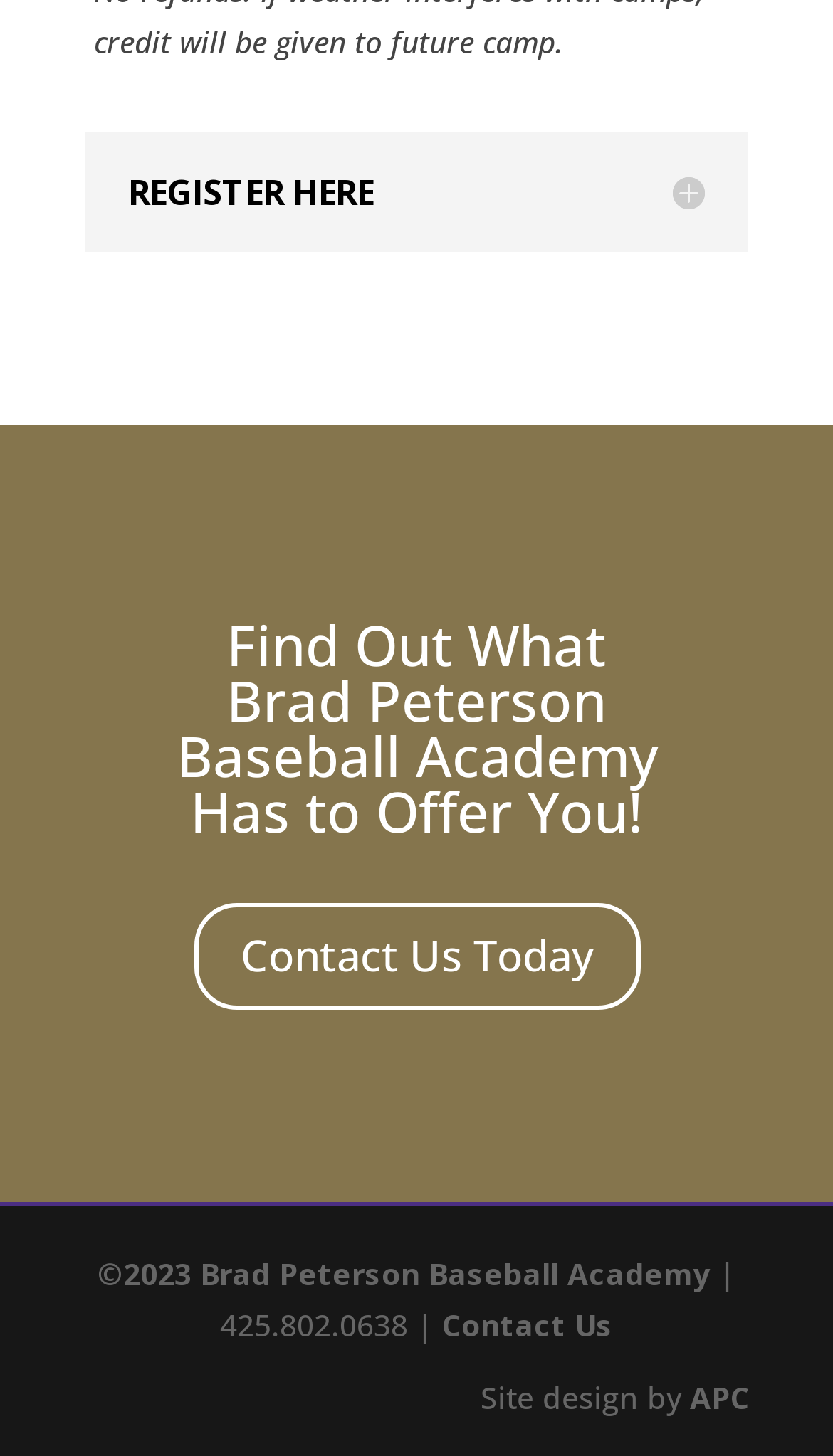What is the purpose of the 'REGISTER HERE' button?
Can you provide an in-depth and detailed response to the question?

I inferred the purpose of the 'REGISTER HERE' button by looking at its location and text, which suggests that it is a call-to-action to register for the baseball academy.